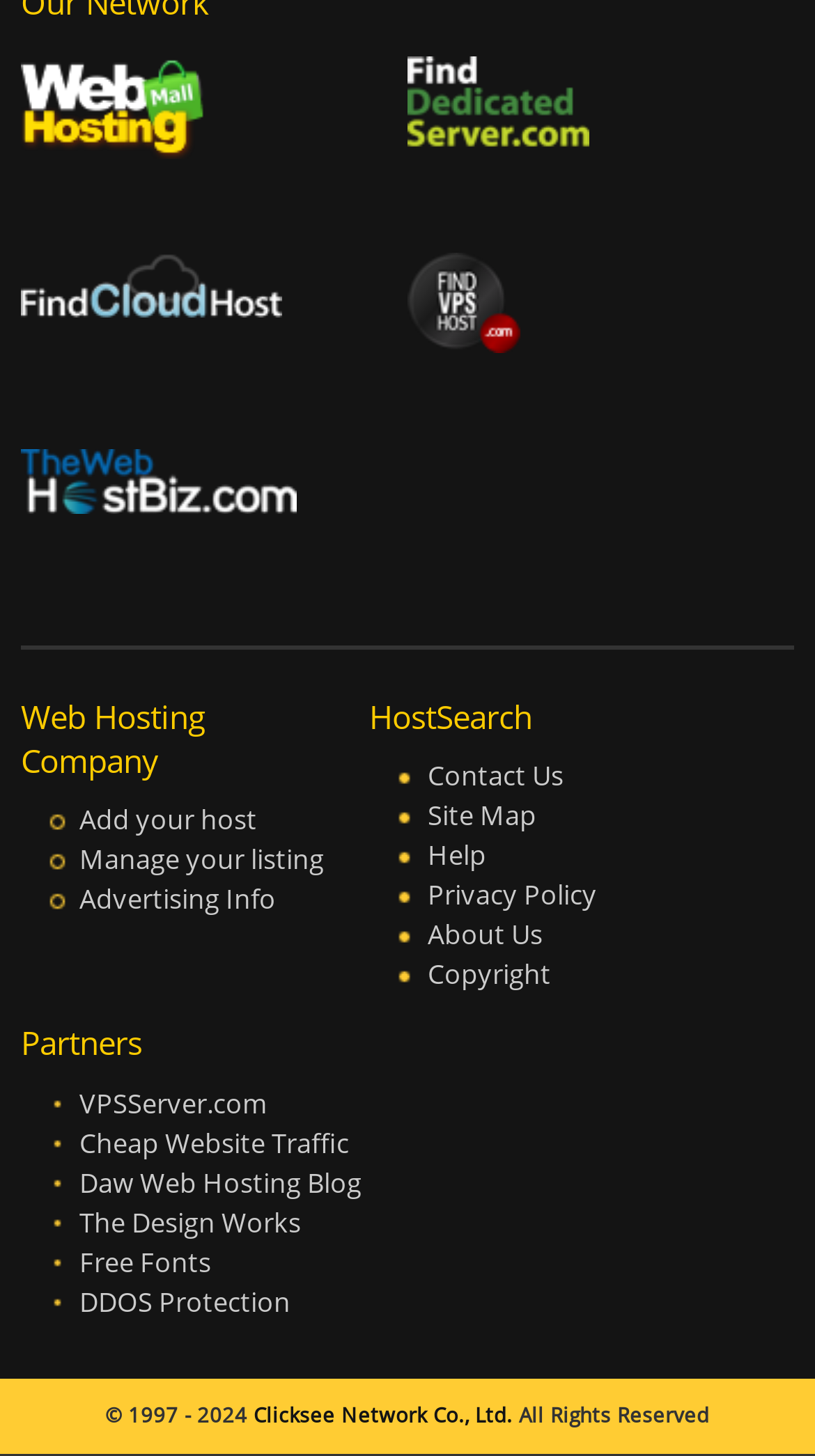Pinpoint the bounding box coordinates of the element you need to click to execute the following instruction: "Click on Add your host". The bounding box should be represented by four float numbers between 0 and 1, in the format [left, top, right, bottom].

[0.097, 0.551, 0.315, 0.576]